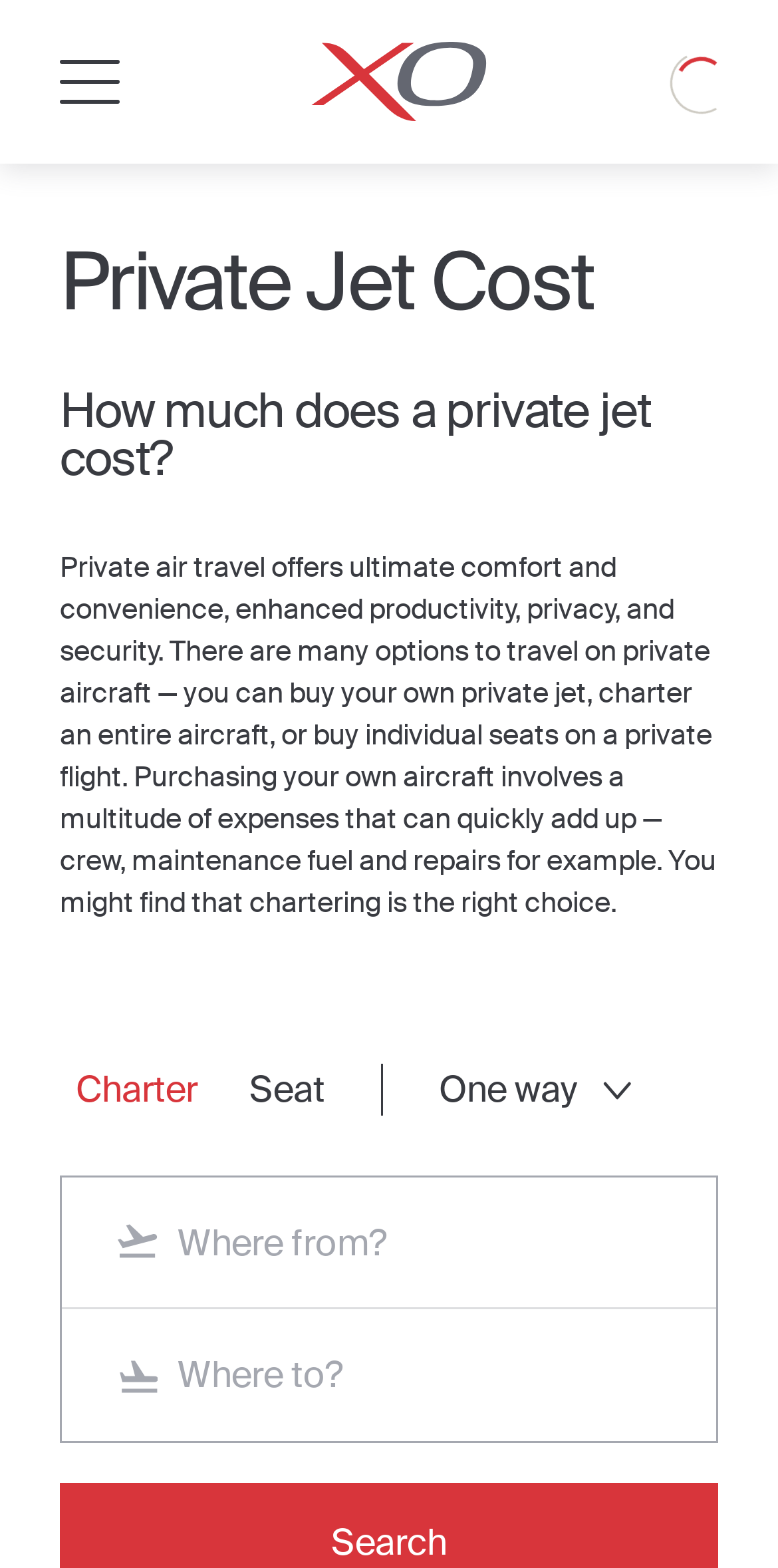Provide a brief response in the form of a single word or phrase:
What is the main purpose of this website?

Book private jets